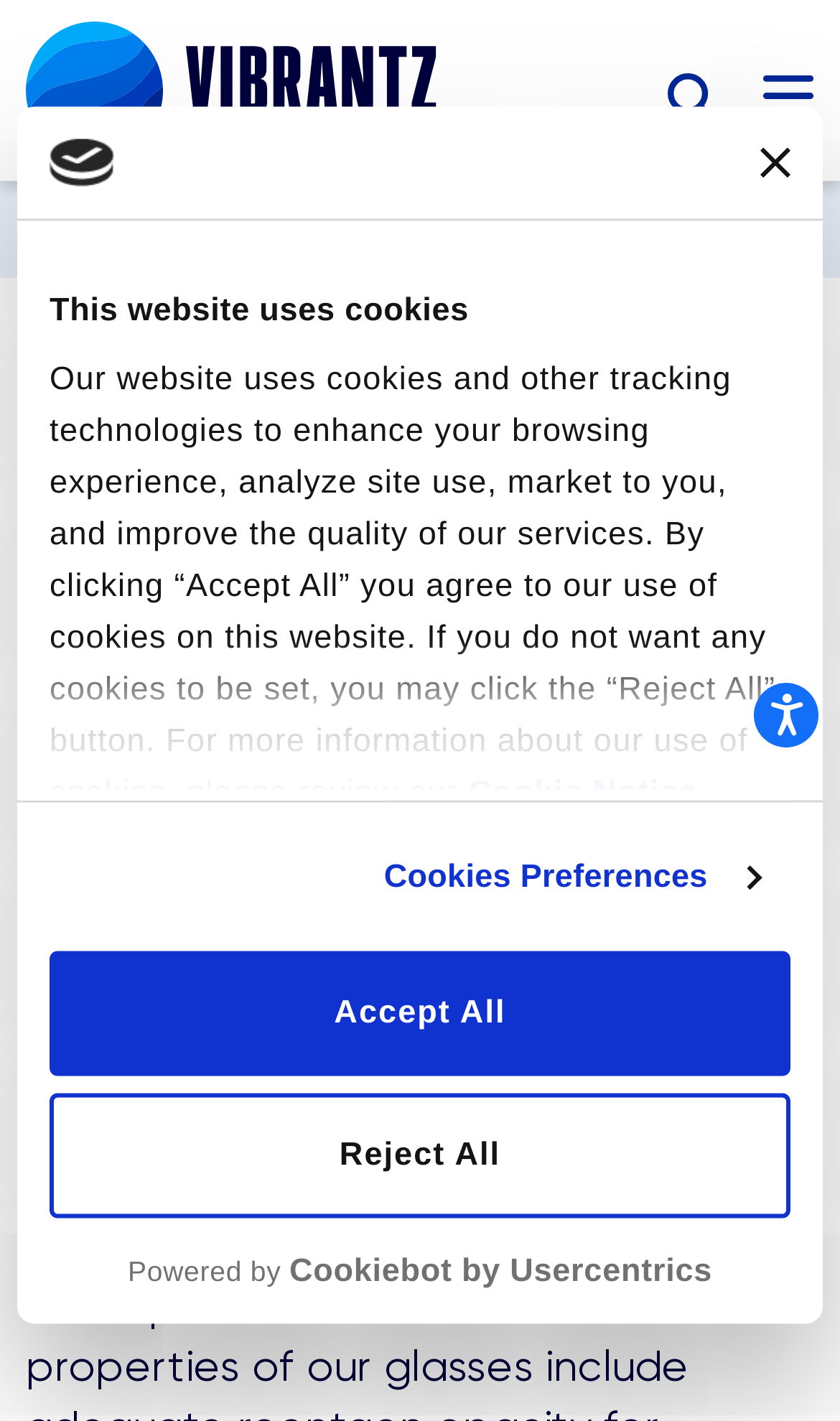Identify the bounding box for the UI element described as: "Industrial Specialty Materials and Glasses". Ensure the coordinates are four float numbers between 0 and 1, formatted as [left, top, right, bottom].

[0.031, 0.15, 0.832, 0.172]